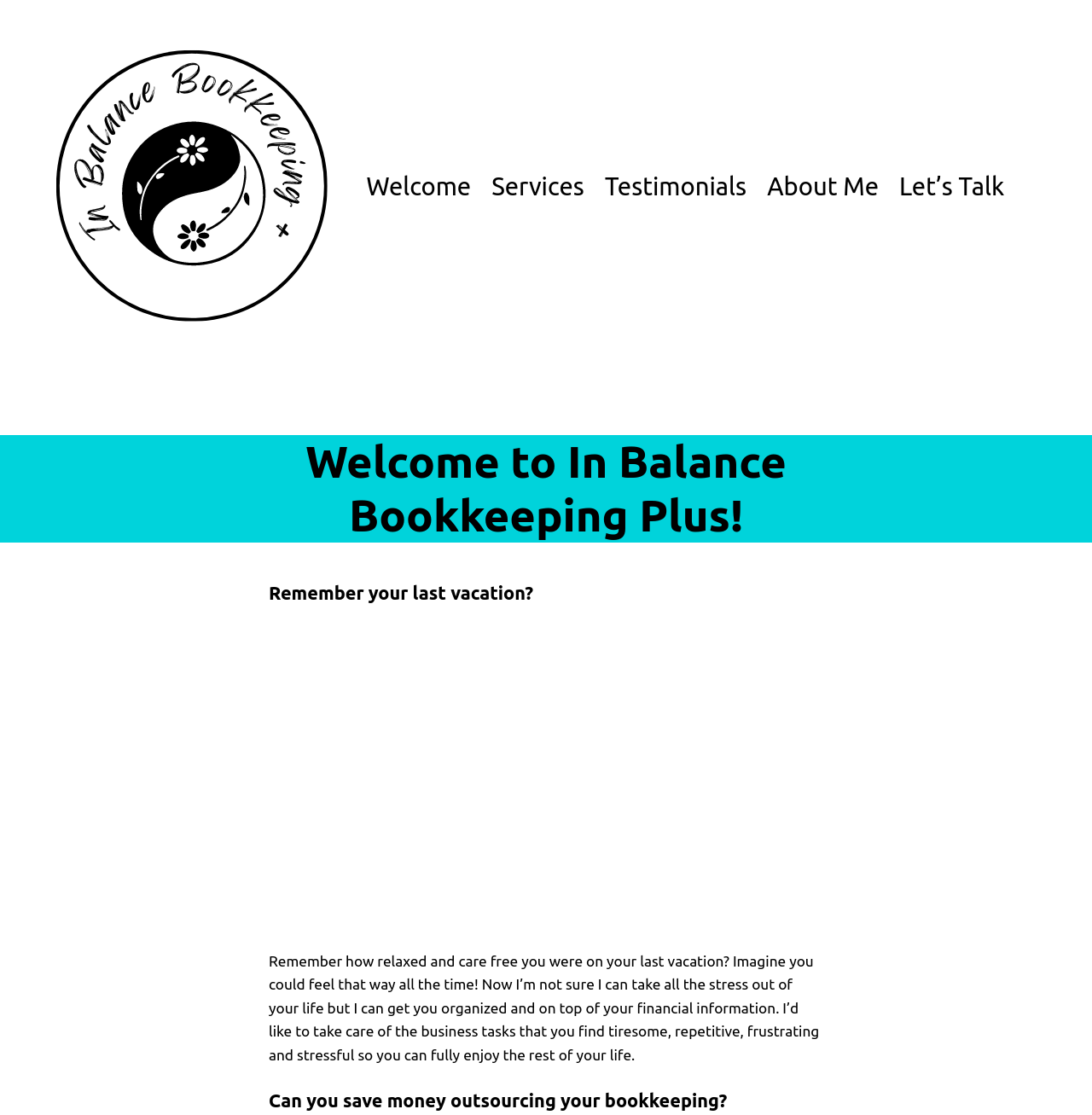Based on the element description: "Testimonials", identify the UI element and provide its bounding box coordinates. Use four float numbers between 0 and 1, [left, top, right, bottom].

[0.554, 0.15, 0.684, 0.185]